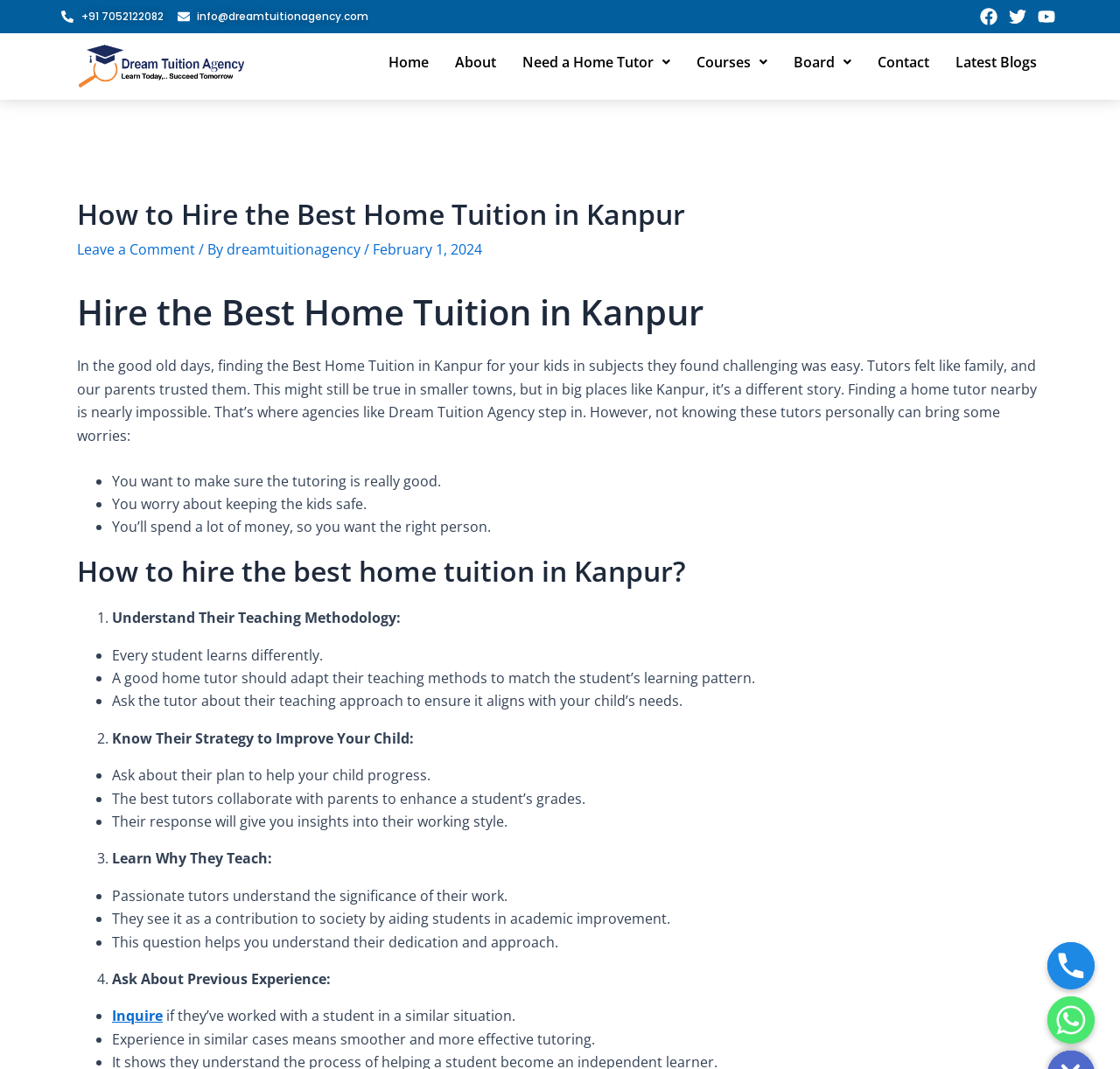Determine the bounding box coordinates of the clickable element to achieve the following action: 'Click the 'Need a Home Tutor' link'. Provide the coordinates as four float values between 0 and 1, formatted as [left, top, right, bottom].

[0.455, 0.039, 0.61, 0.077]